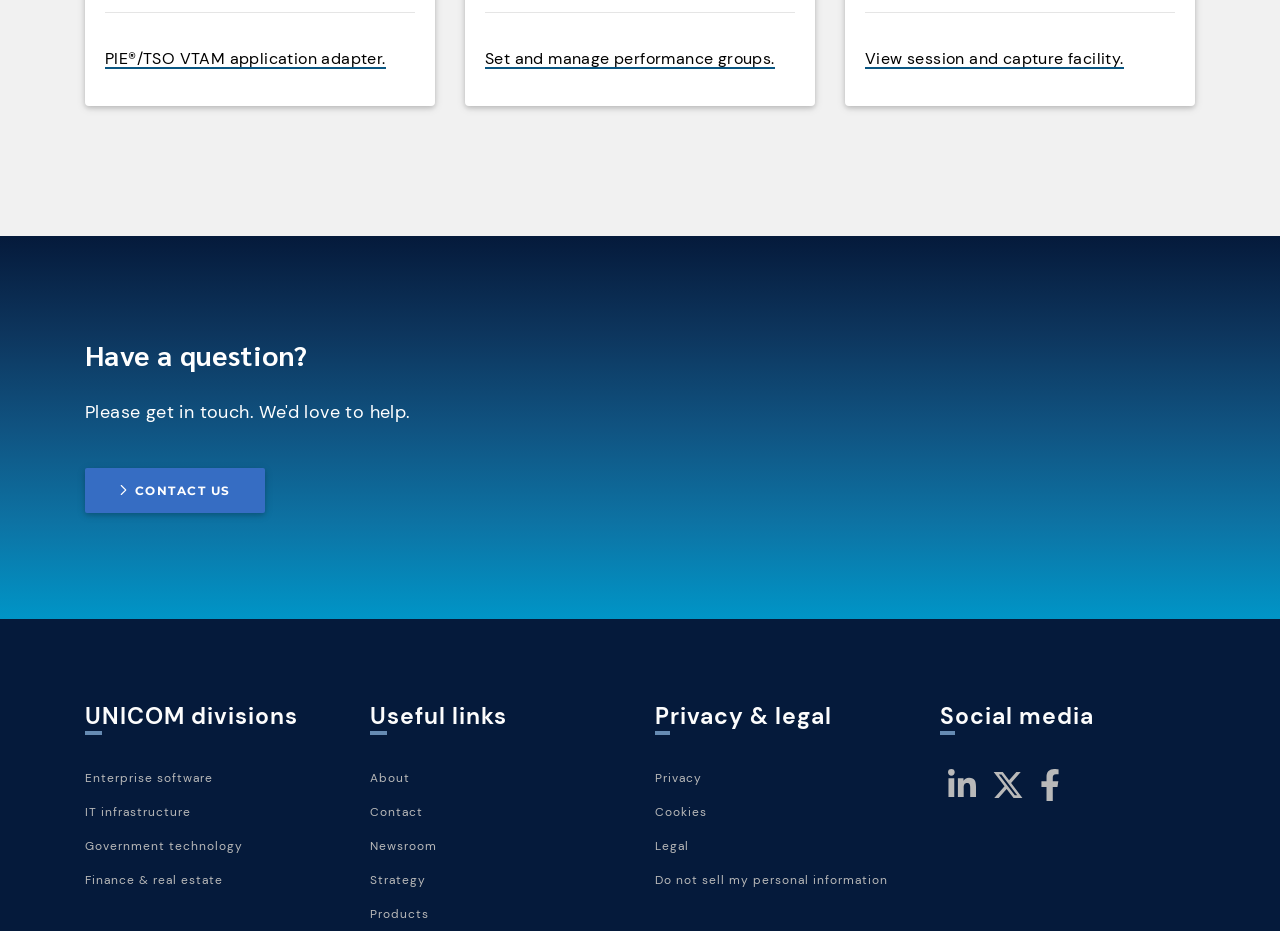Identify the bounding box coordinates of the section that should be clicked to achieve the task described: "View PIE/TSO VTAM application adapter".

[0.082, 0.052, 0.301, 0.074]